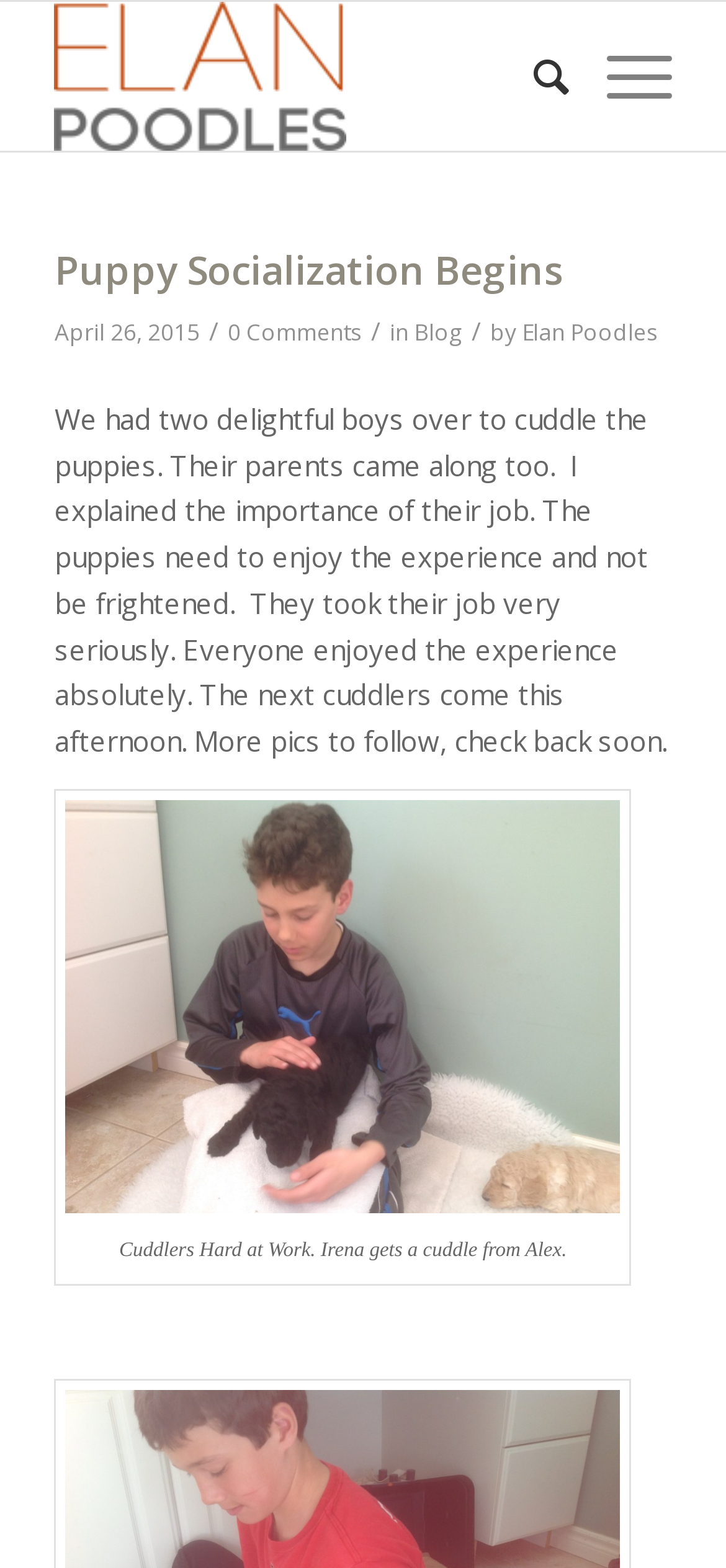Given the description of a UI element: "Search", identify the bounding box coordinates of the matching element in the webpage screenshot.

[0.684, 0.001, 0.784, 0.096]